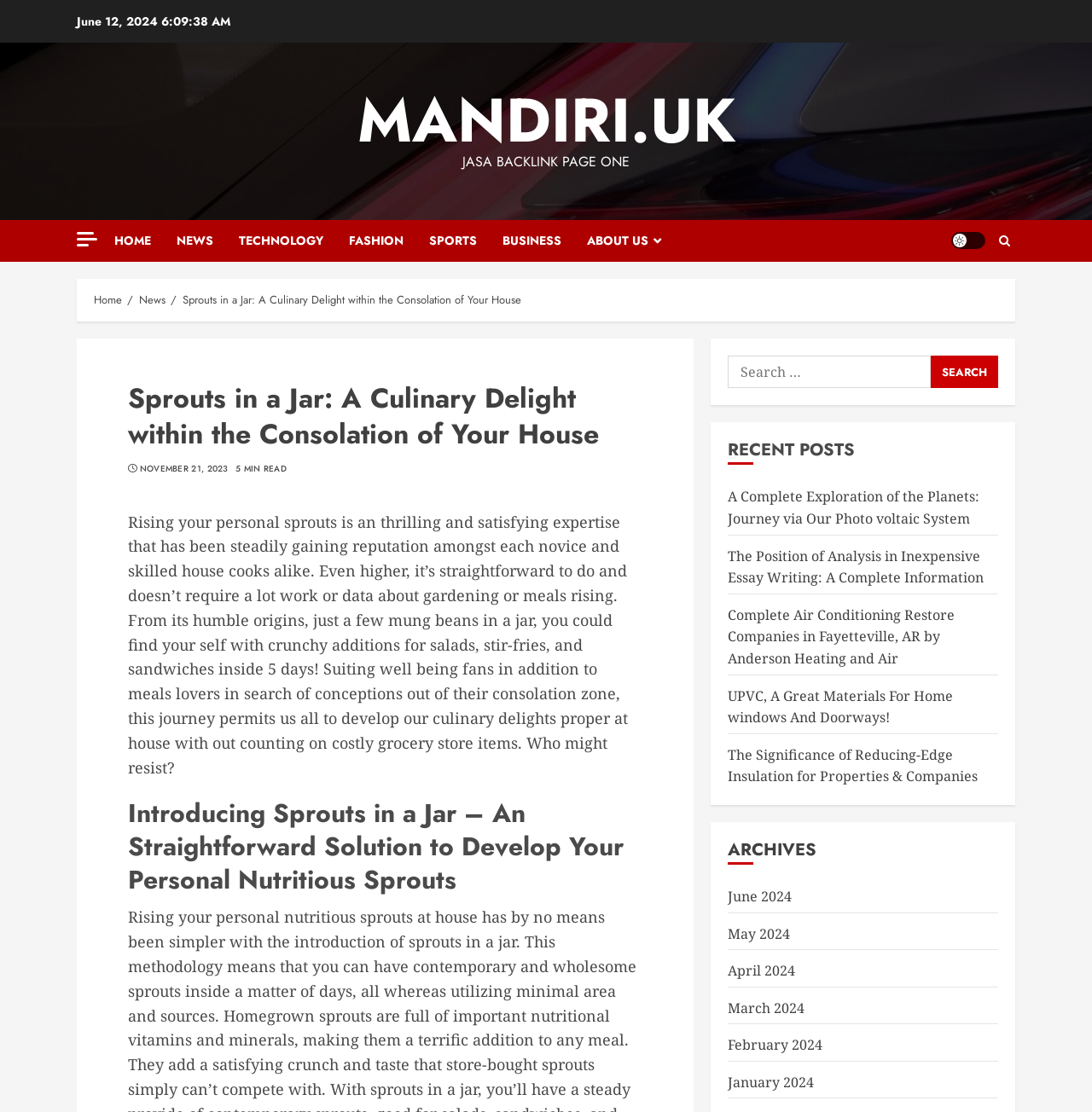Using the elements shown in the image, answer the question comprehensively: What is the purpose of the 'Light/Dark Button'?

The 'Light/Dark Button' is a link element located at the top right corner of the webpage, and its purpose is to allow users to switch between light and dark modes, which is a common feature in many websites to adjust the visual theme.